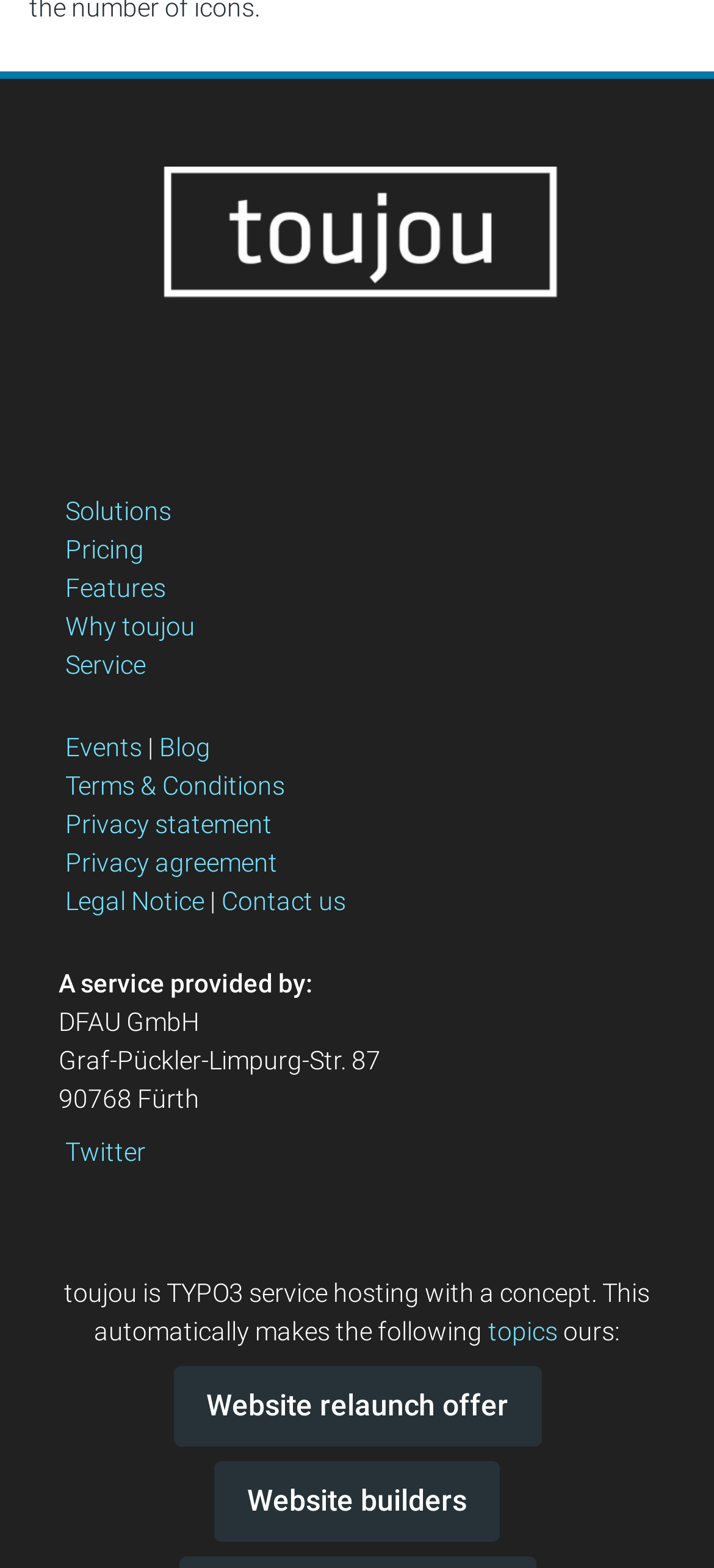What is the theme mentioned at the top of the webpage?
Please give a detailed and thorough answer to the question, covering all relevant points.

The answer can be found at the top of the webpage, where it says 'medatsu theme'. This is the theme mentioned.